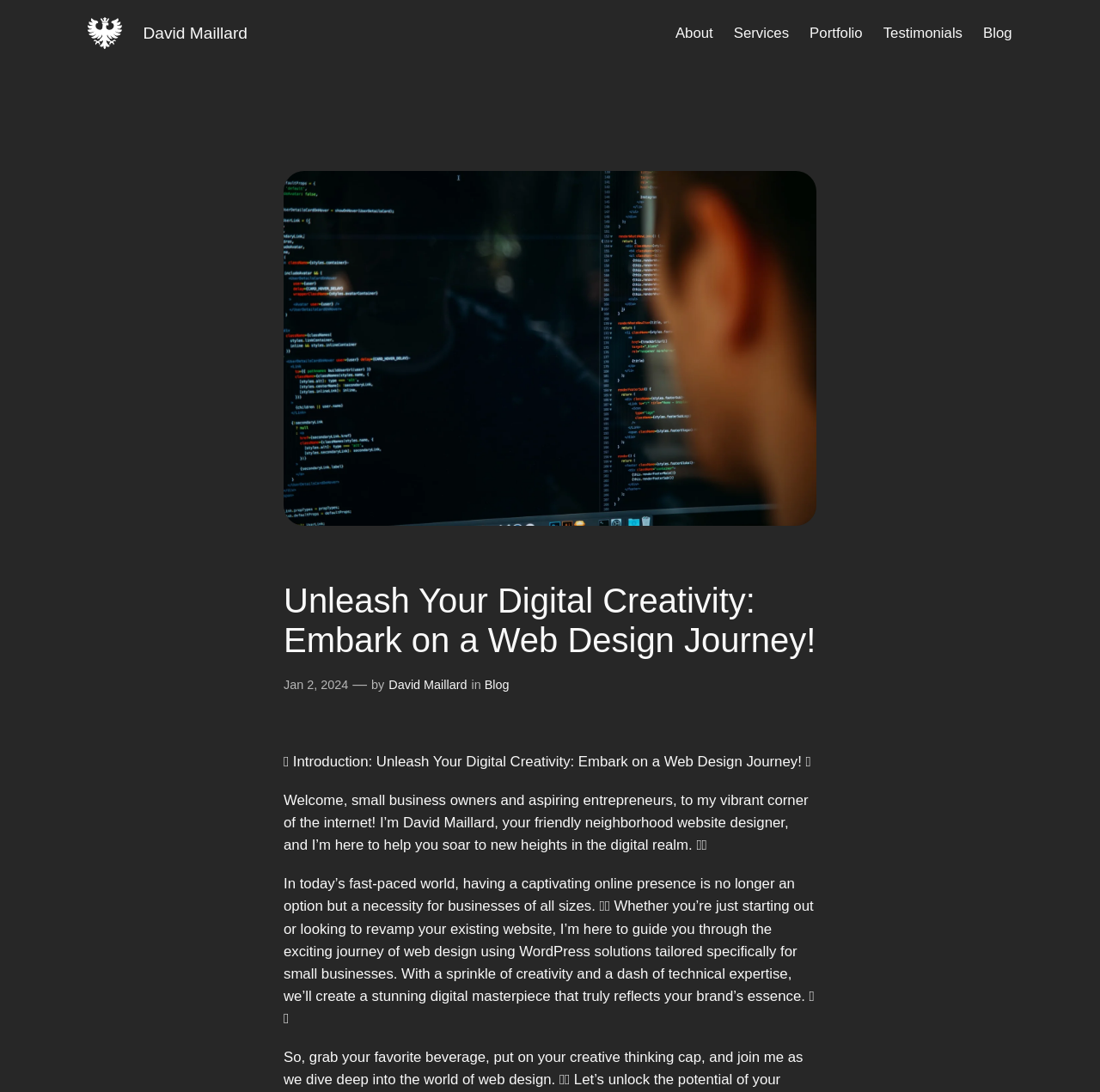Answer the question briefly using a single word or phrase: 
What is the purpose of the website?

Web Design Services